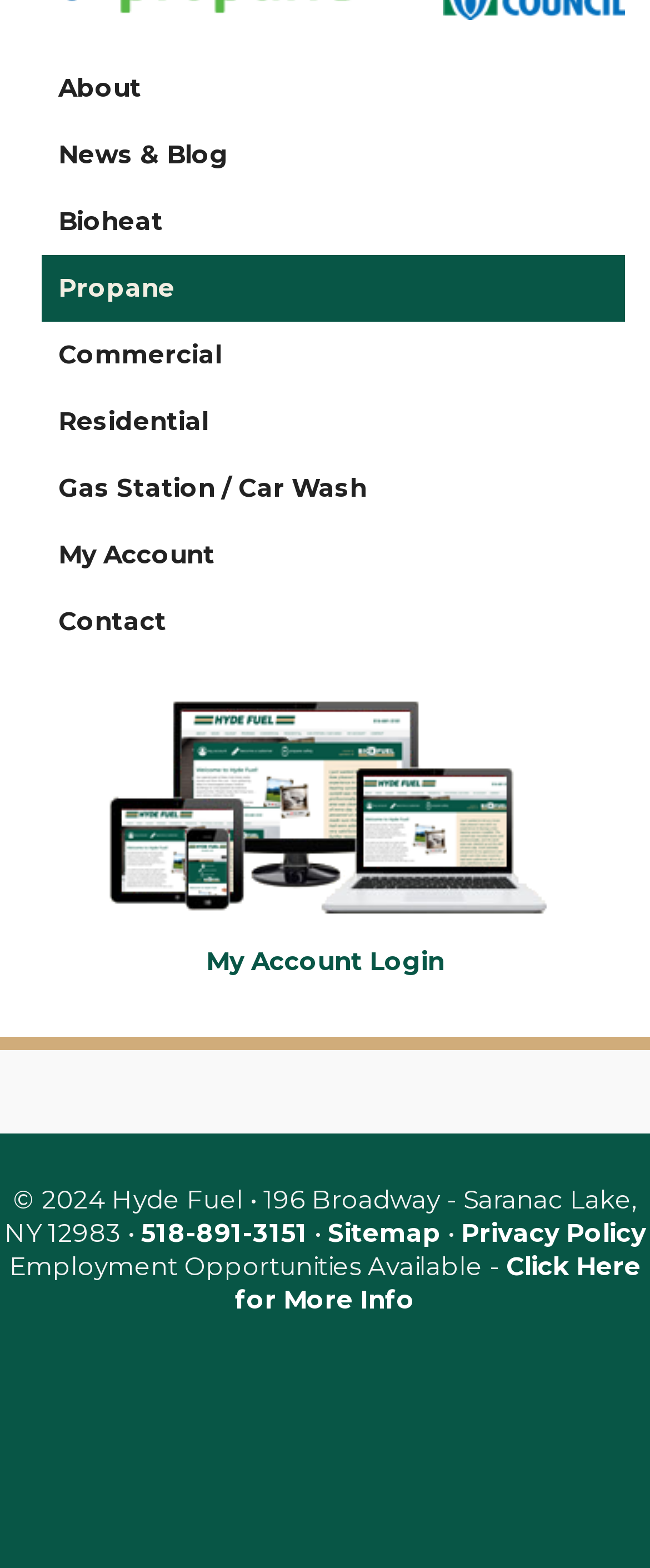Using floating point numbers between 0 and 1, provide the bounding box coordinates in the format (top-left x, top-left y, bottom-right x, bottom-right y). Locate the UI element described here: Gas Station / Car Wash

[0.064, 0.29, 0.962, 0.333]